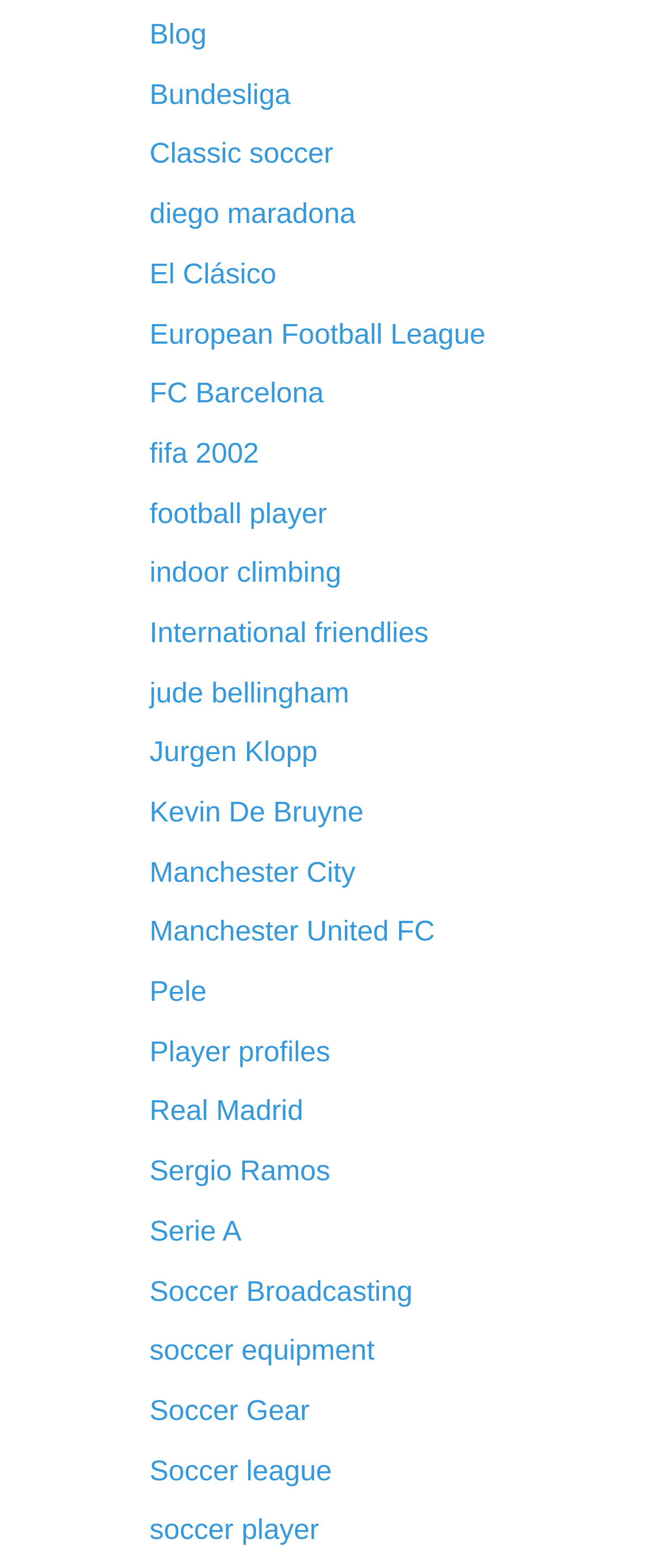Locate the bounding box coordinates of the element you need to click to accomplish the task described by this instruction: "Read about Jude Bellingham".

[0.229, 0.432, 0.534, 0.452]